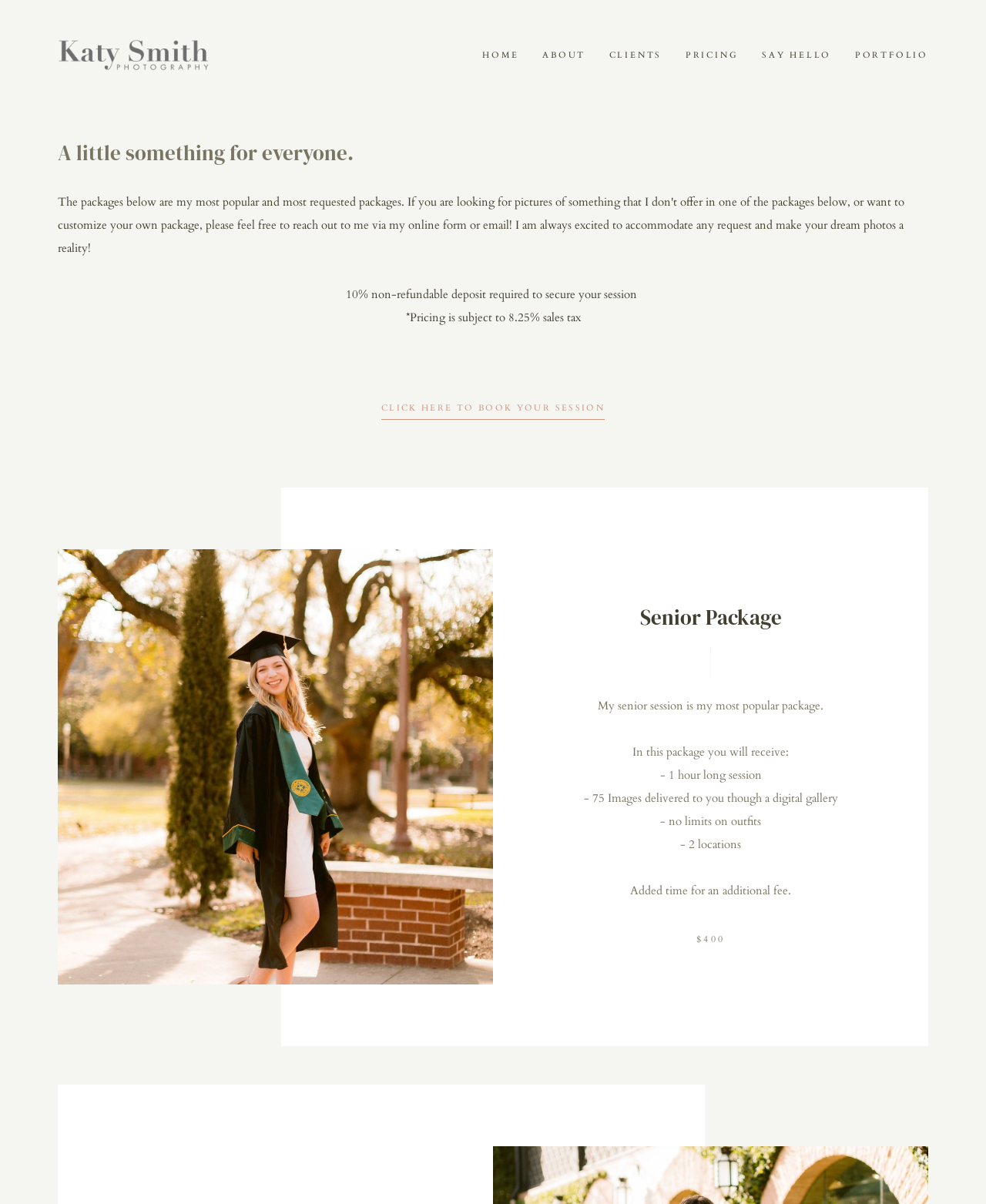Find the bounding box coordinates of the clickable area that will achieve the following instruction: "Browse Business category".

None